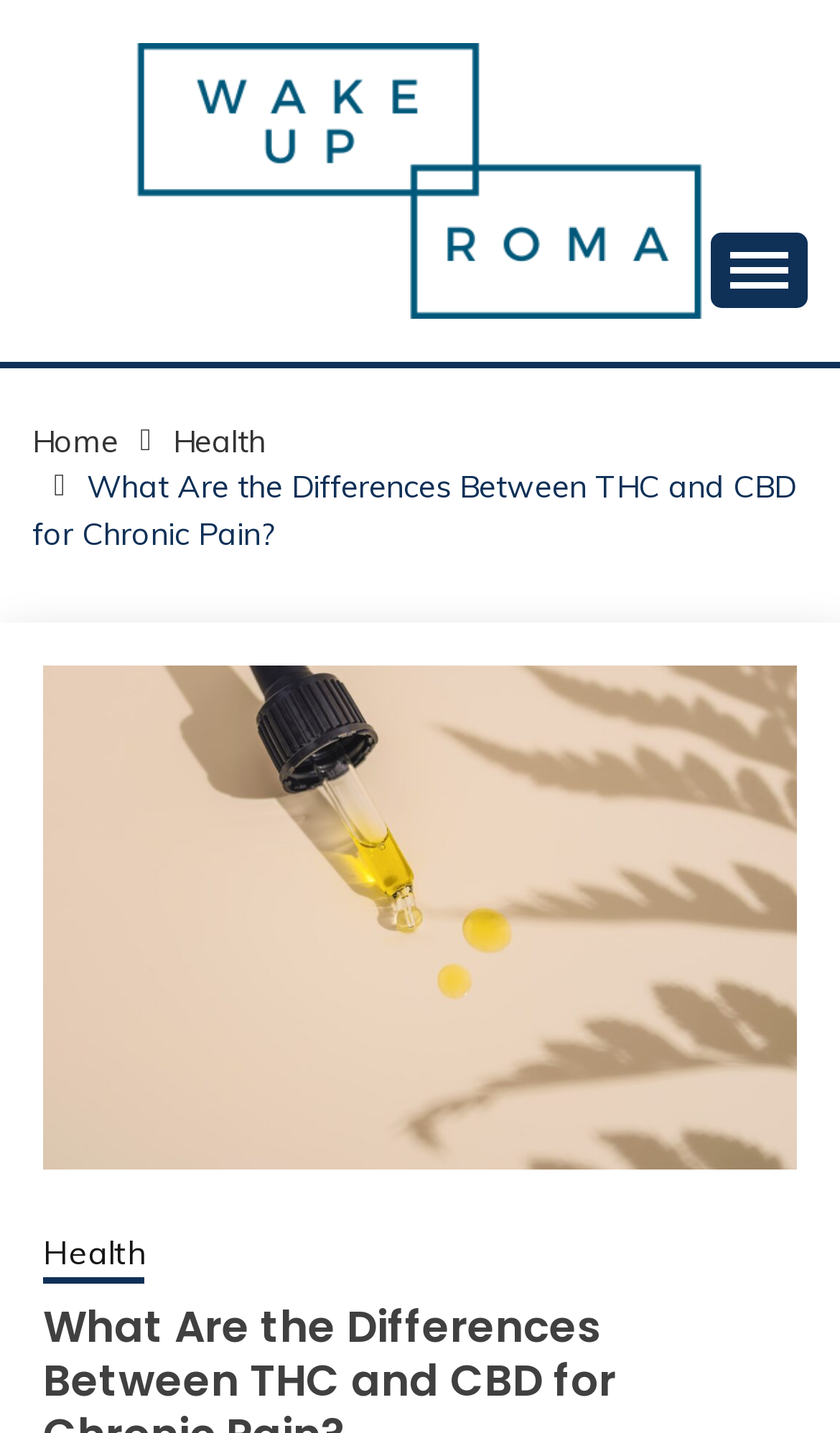What is the shape of the icon on the bottom-right corner?
Using the information from the image, give a concise answer in one word or a short phrase.

An arrow